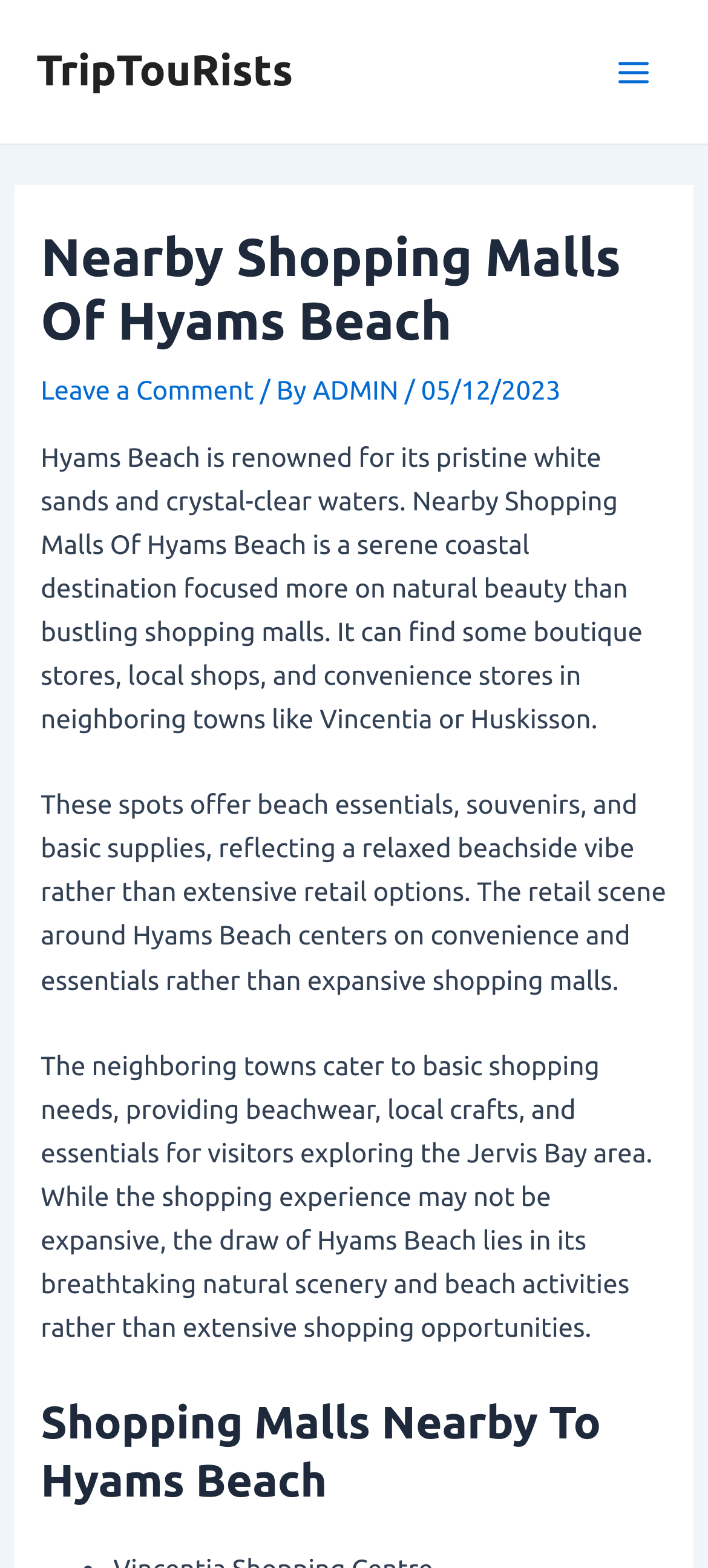Find the coordinates for the bounding box of the element with this description: "Main Menu".

[0.841, 0.022, 0.949, 0.07]